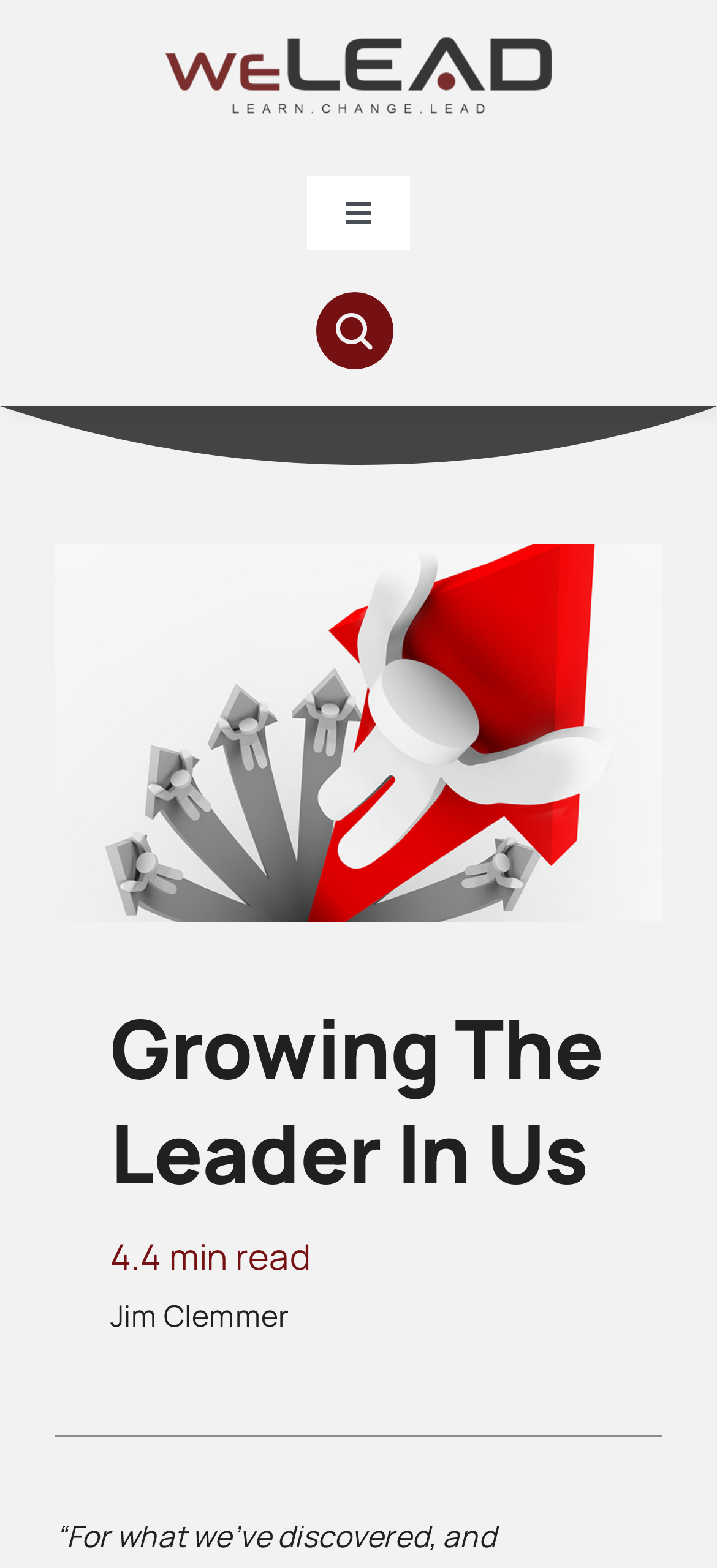What is the estimated reading time of the article?
Using the image as a reference, answer with just one word or a short phrase.

4.4 min